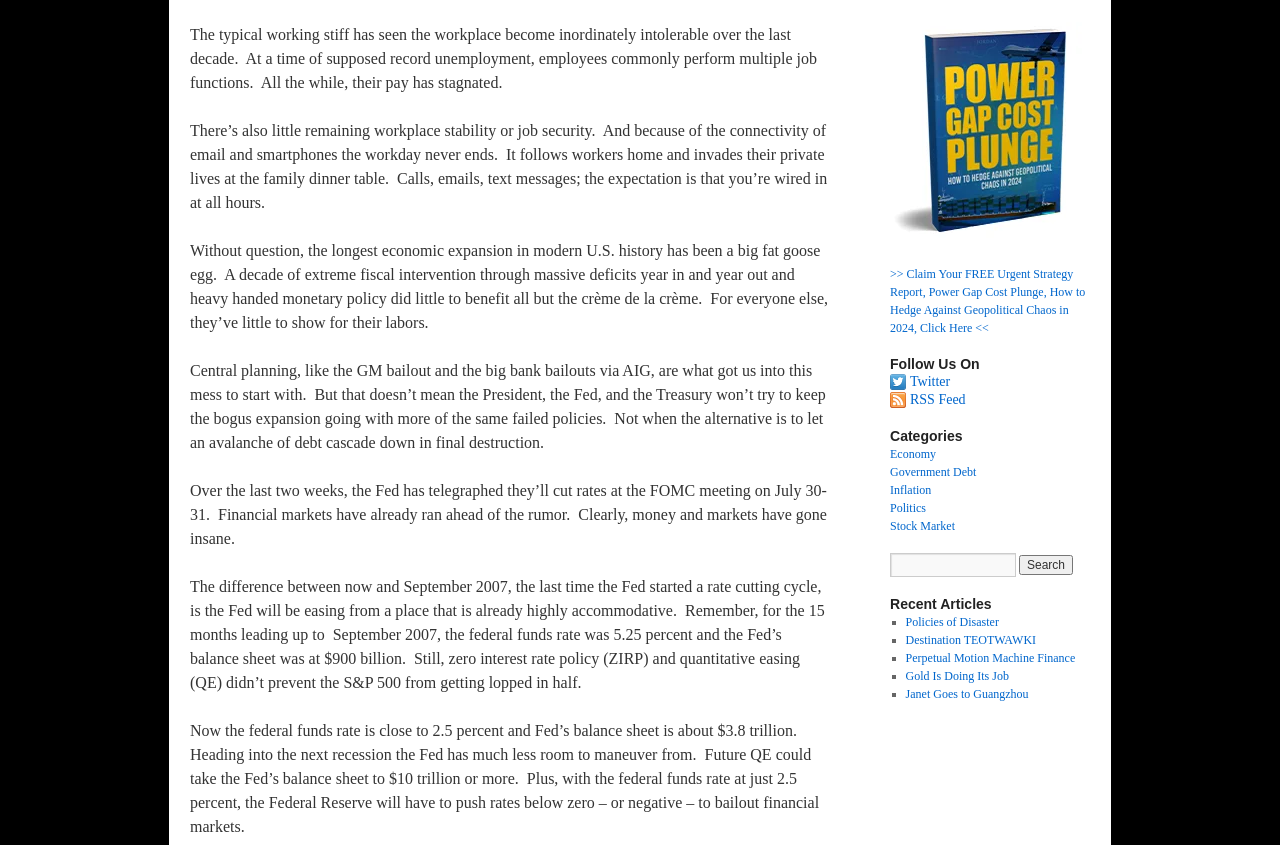Bounding box coordinates are specified in the format (top-left x, top-left y, bottom-right x, bottom-right y). All values are floating point numbers bounded between 0 and 1. Please provide the bounding box coordinate of the region this sentence describes: Janet Goes to Guangzhou

[0.707, 0.813, 0.804, 0.829]